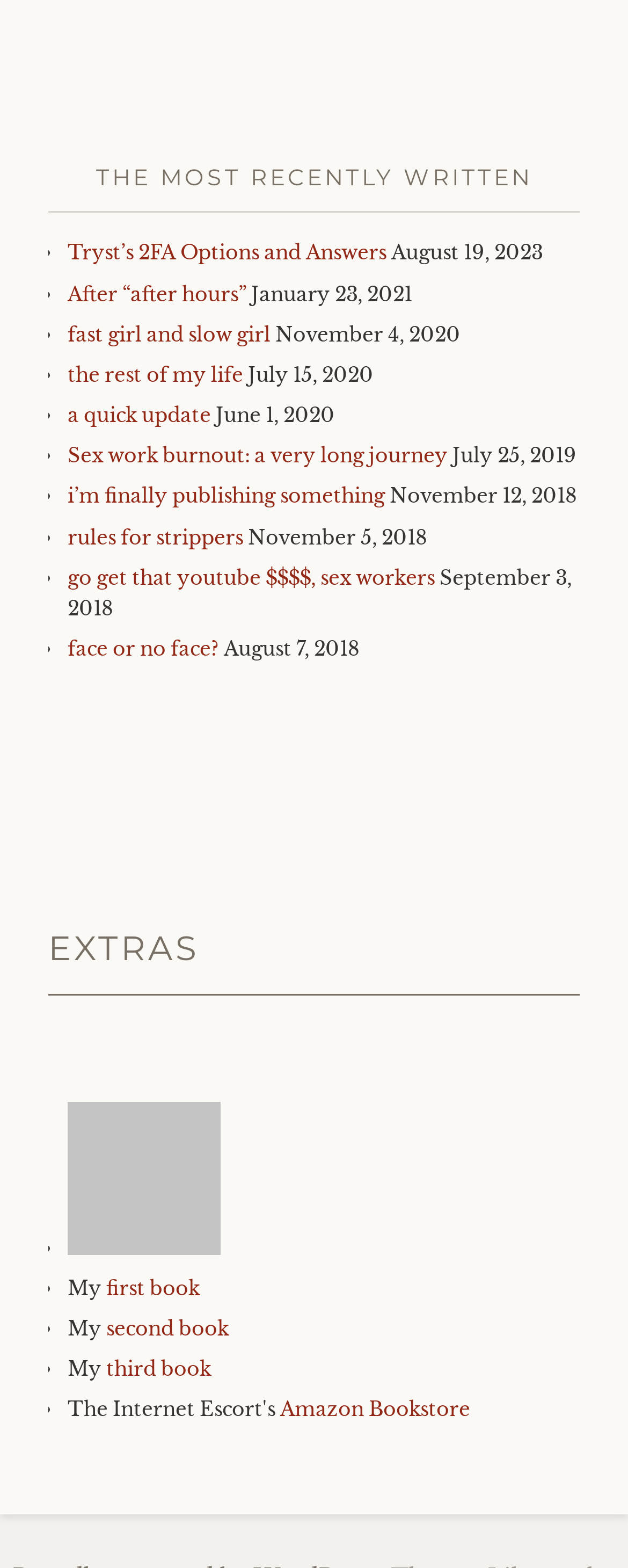Please specify the bounding box coordinates of the element that should be clicked to execute the given instruction: 'learn about extra tall chairs'. Ensure the coordinates are four float numbers between 0 and 1, expressed as [left, top, right, bottom].

None